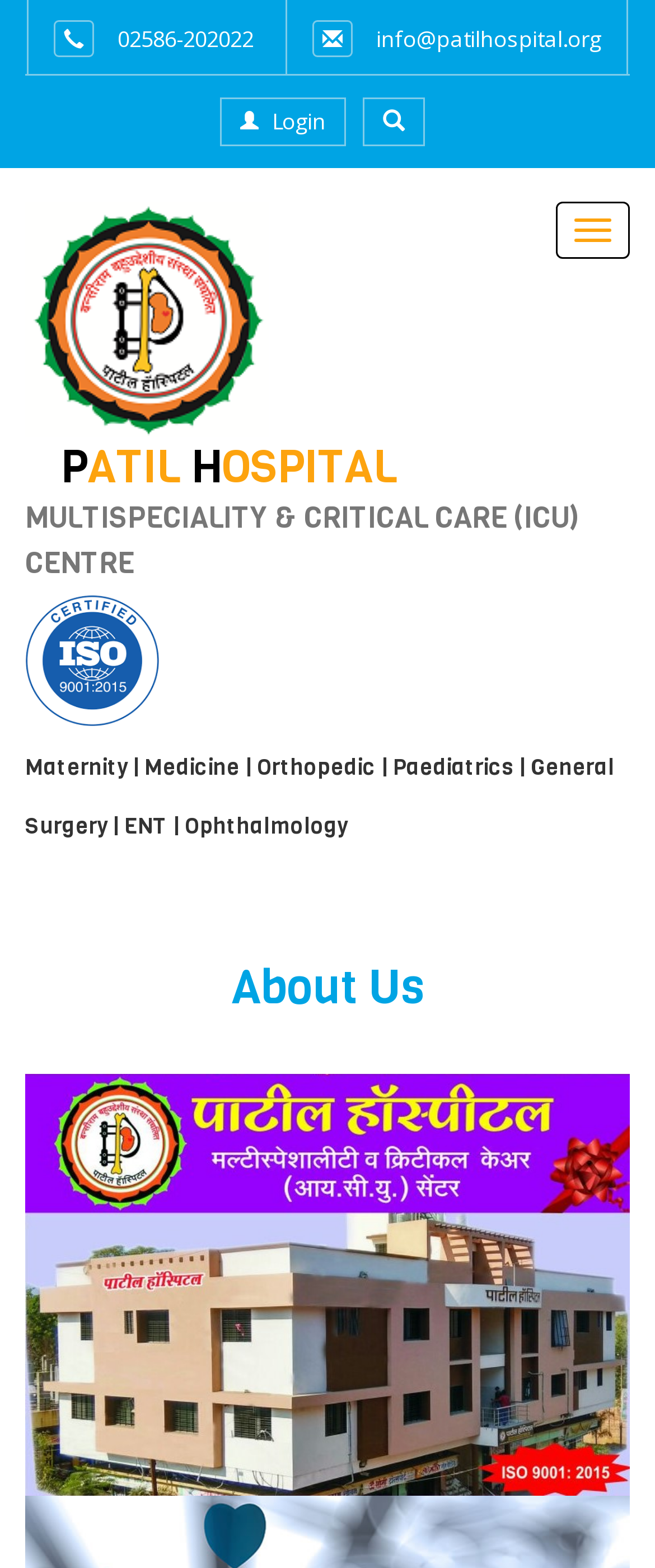Given the element description "Toggle navigation", identify the bounding box of the corresponding UI element.

[0.849, 0.127, 0.962, 0.164]